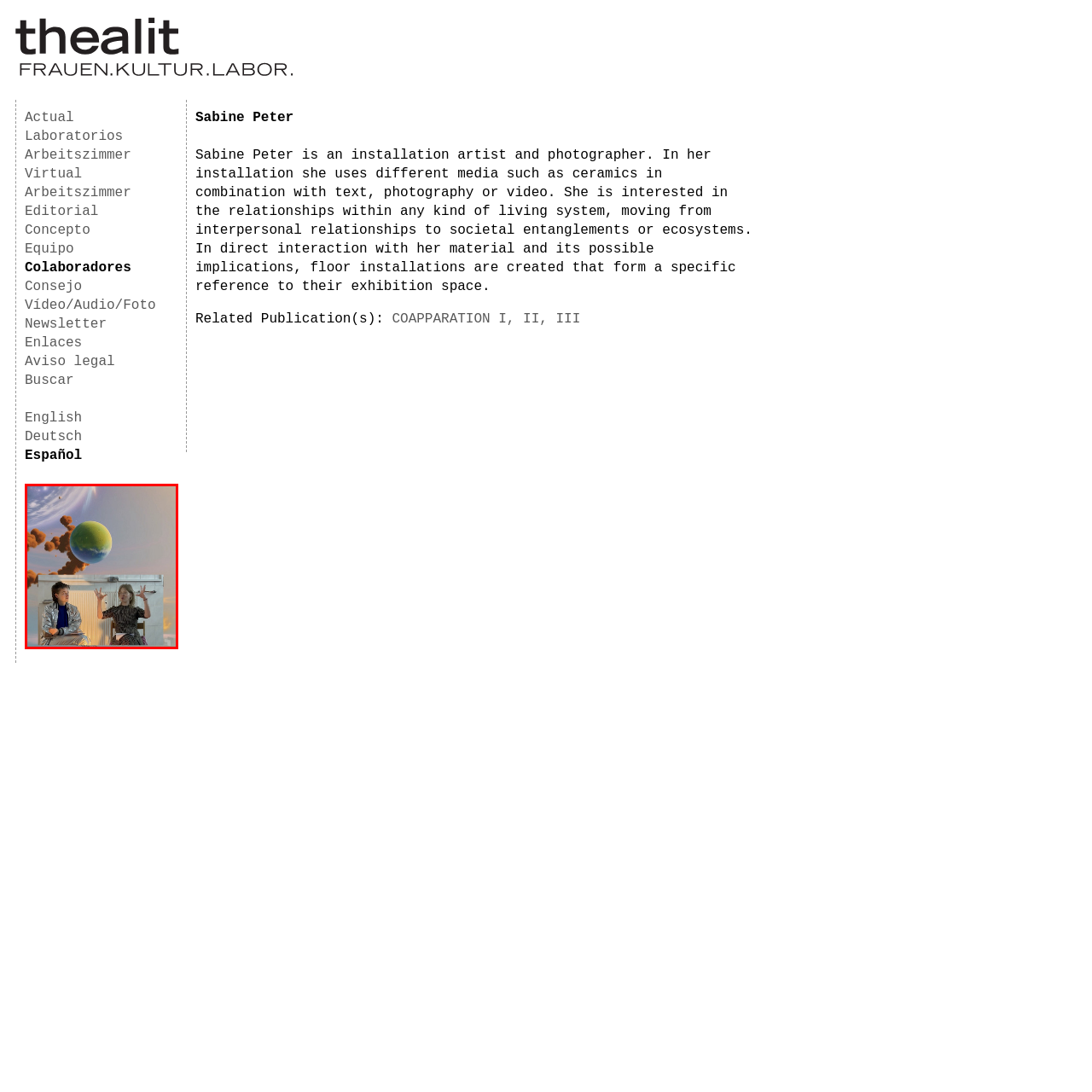What is depicted in the background of the image?
Focus on the section of the image encased in the red bounding box and provide a detailed answer based on the visual details you find.

The caption states that in the background, an imaginative cosmic scene unfolds, showcasing a vibrant green planet among colorful gaseous formations, hinting at themes of connectivity and living systems, which are central to Peter's work.